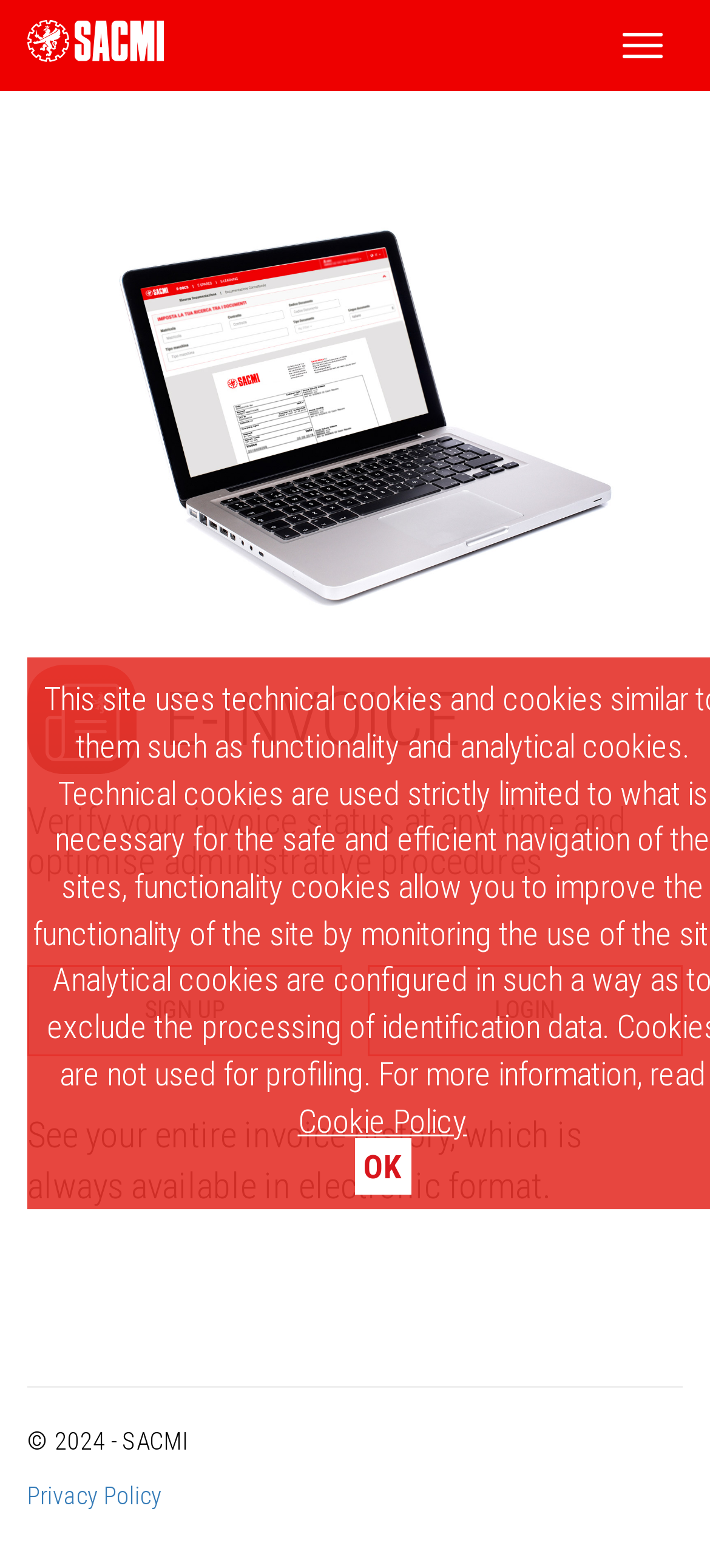How many links are available for user actions?
Using the image as a reference, deliver a detailed and thorough answer to the question.

I counted the number of link elements that seem to be related to user actions, which are 'SIGN UP', 'LOGIN', and 'OK'. These links are likely to be used for user actions.